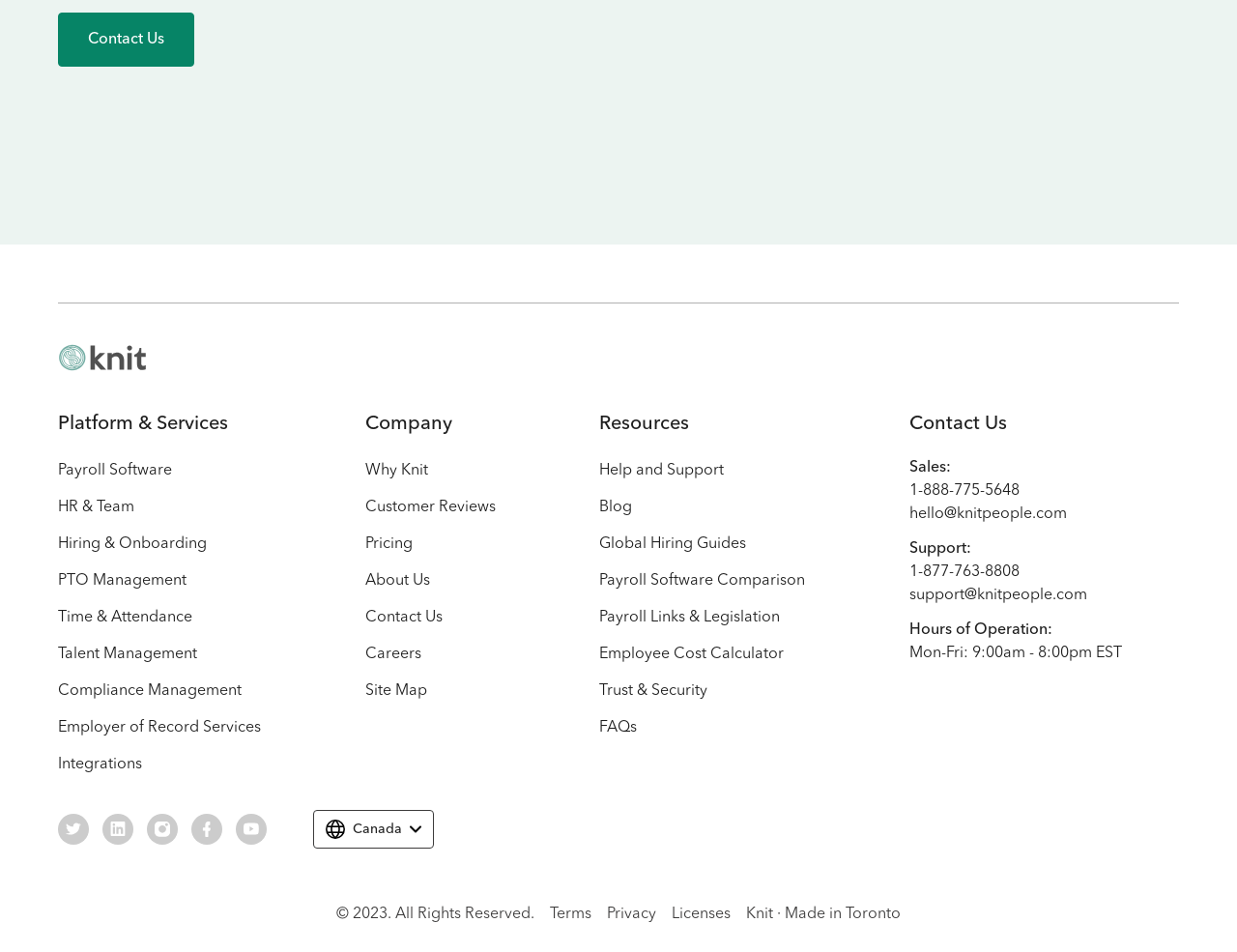Please locate the bounding box coordinates for the element that should be clicked to achieve the following instruction: "Check the save my information checkbox". Ensure the coordinates are given as four float numbers between 0 and 1, i.e., [left, top, right, bottom].

None